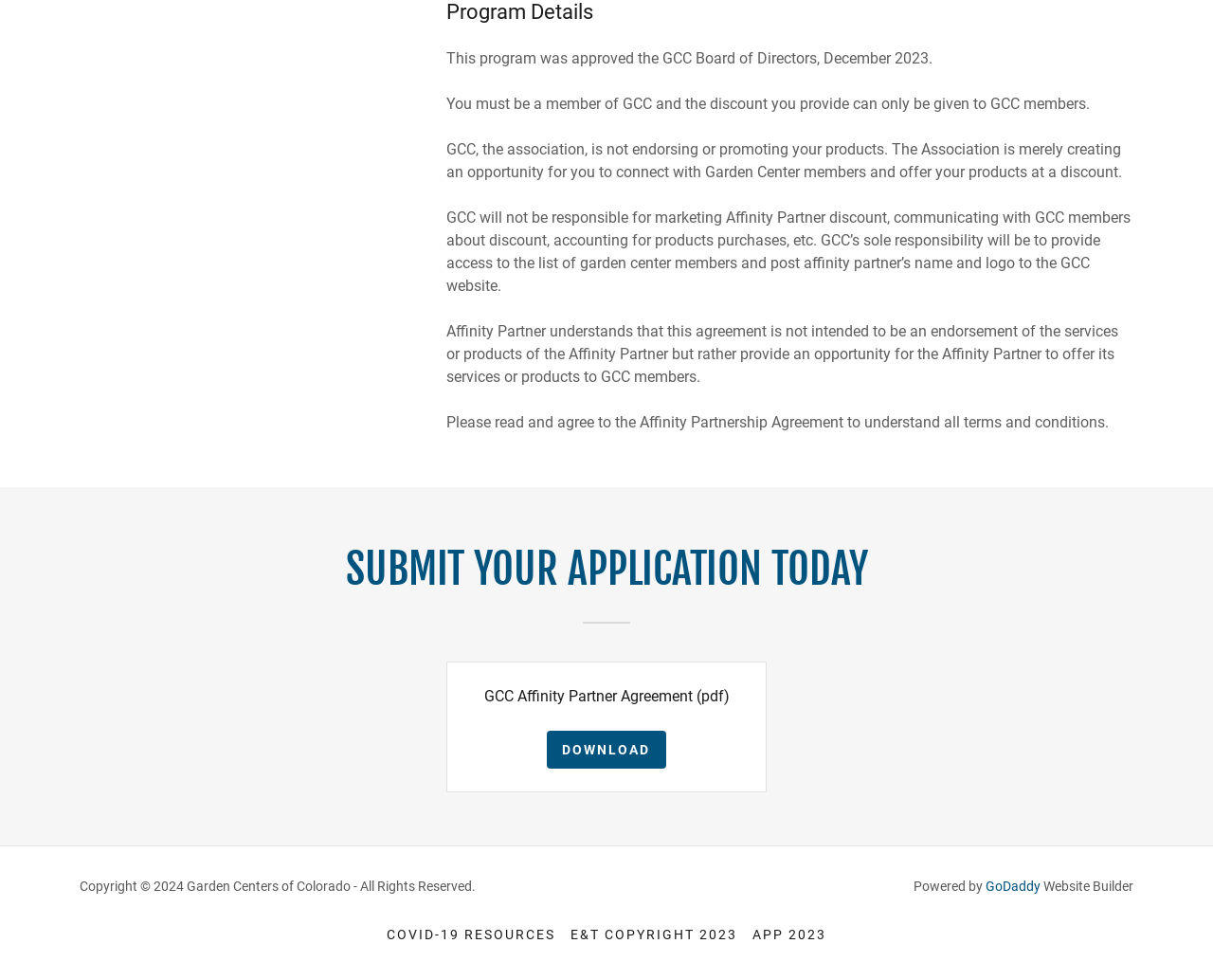What is the format of the Affinity Partner Agreement document?
Give a one-word or short phrase answer based on the image.

PDF